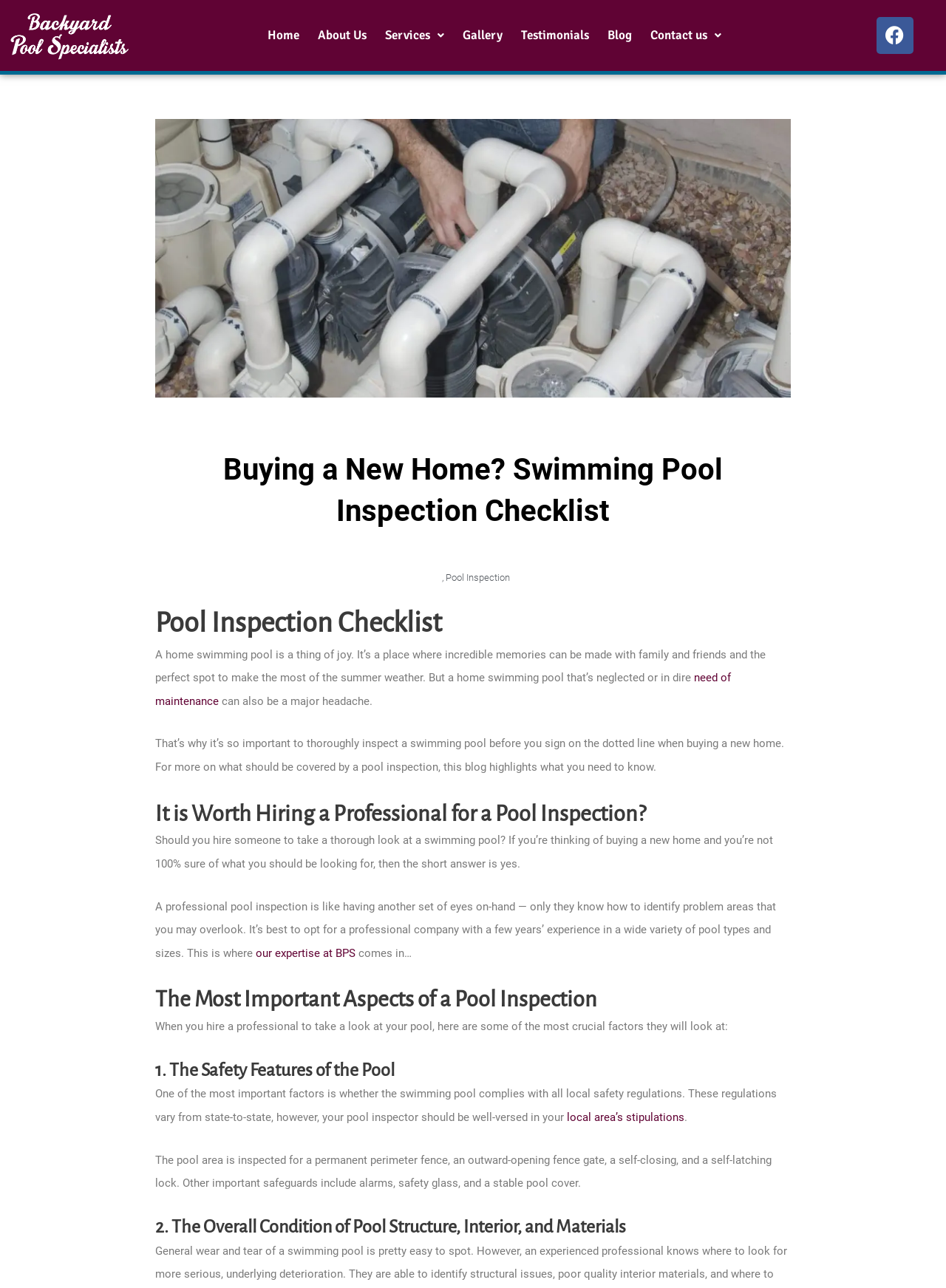Please determine the bounding box coordinates for the element that should be clicked to follow these instructions: "Click on the 'Home' link".

[0.283, 0.017, 0.316, 0.038]